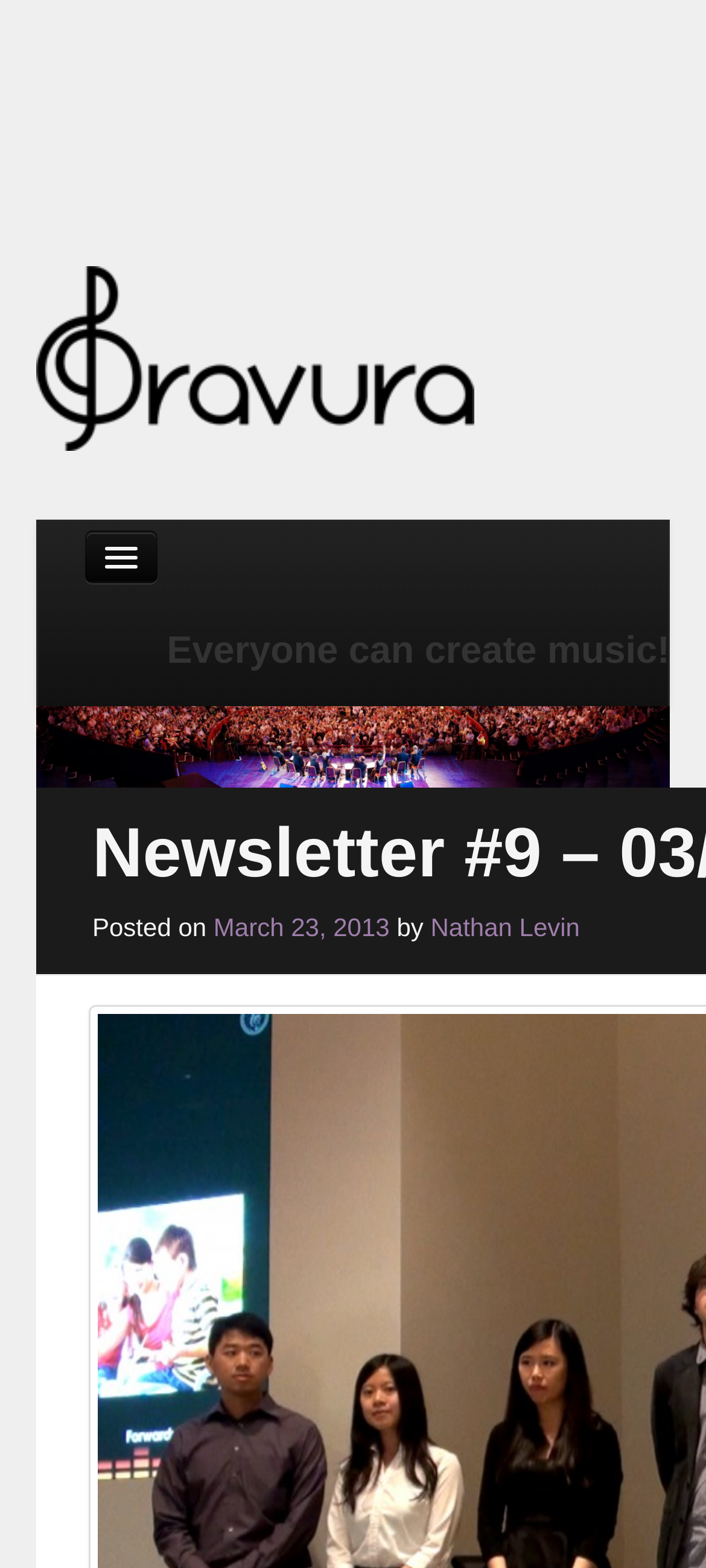Locate the bounding box coordinates of the item that should be clicked to fulfill the instruction: "read the blog".

[0.105, 0.589, 0.895, 0.633]